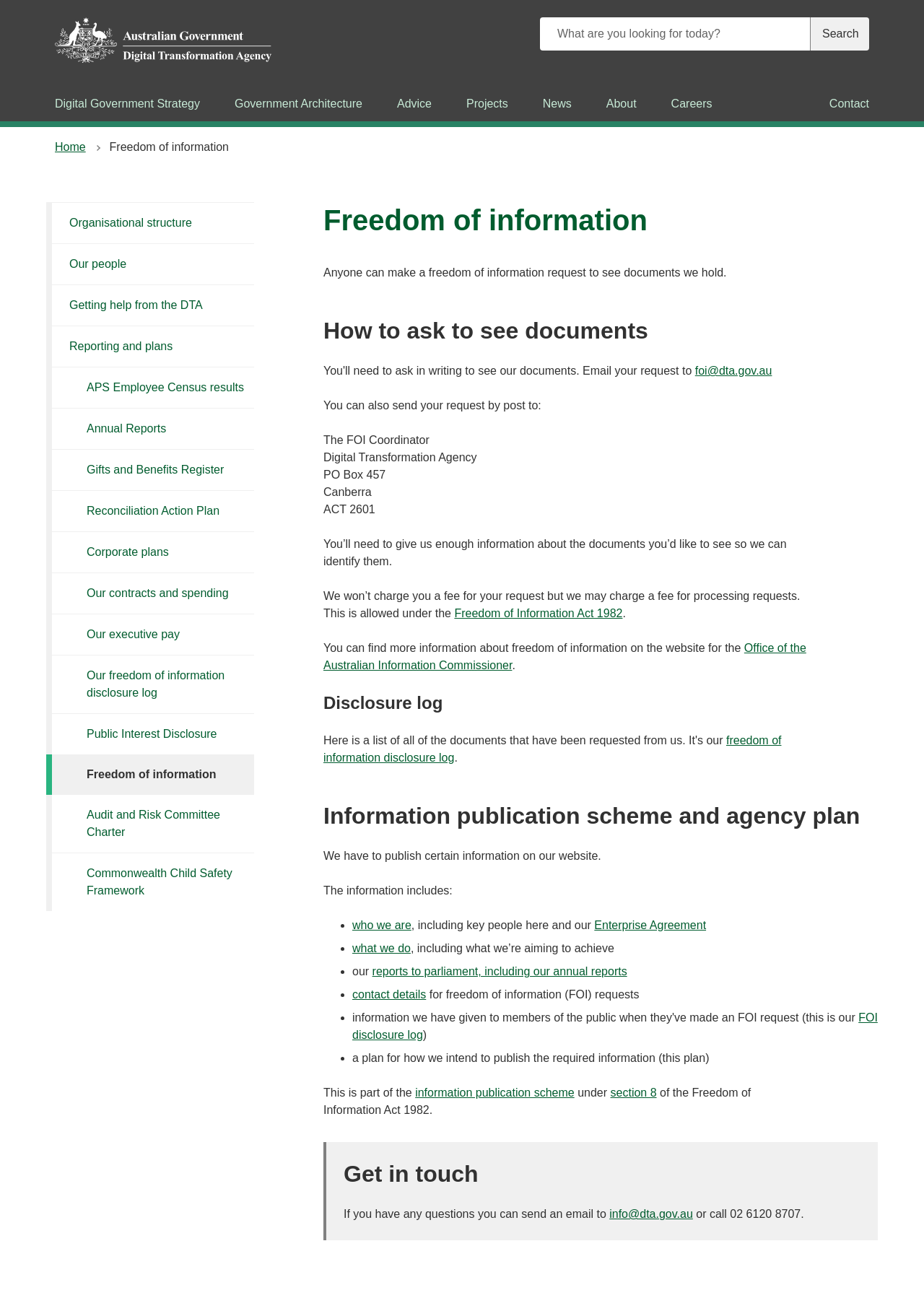Determine the bounding box coordinates of the element that should be clicked to execute the following command: "Search for something".

[0.584, 0.013, 0.877, 0.039]